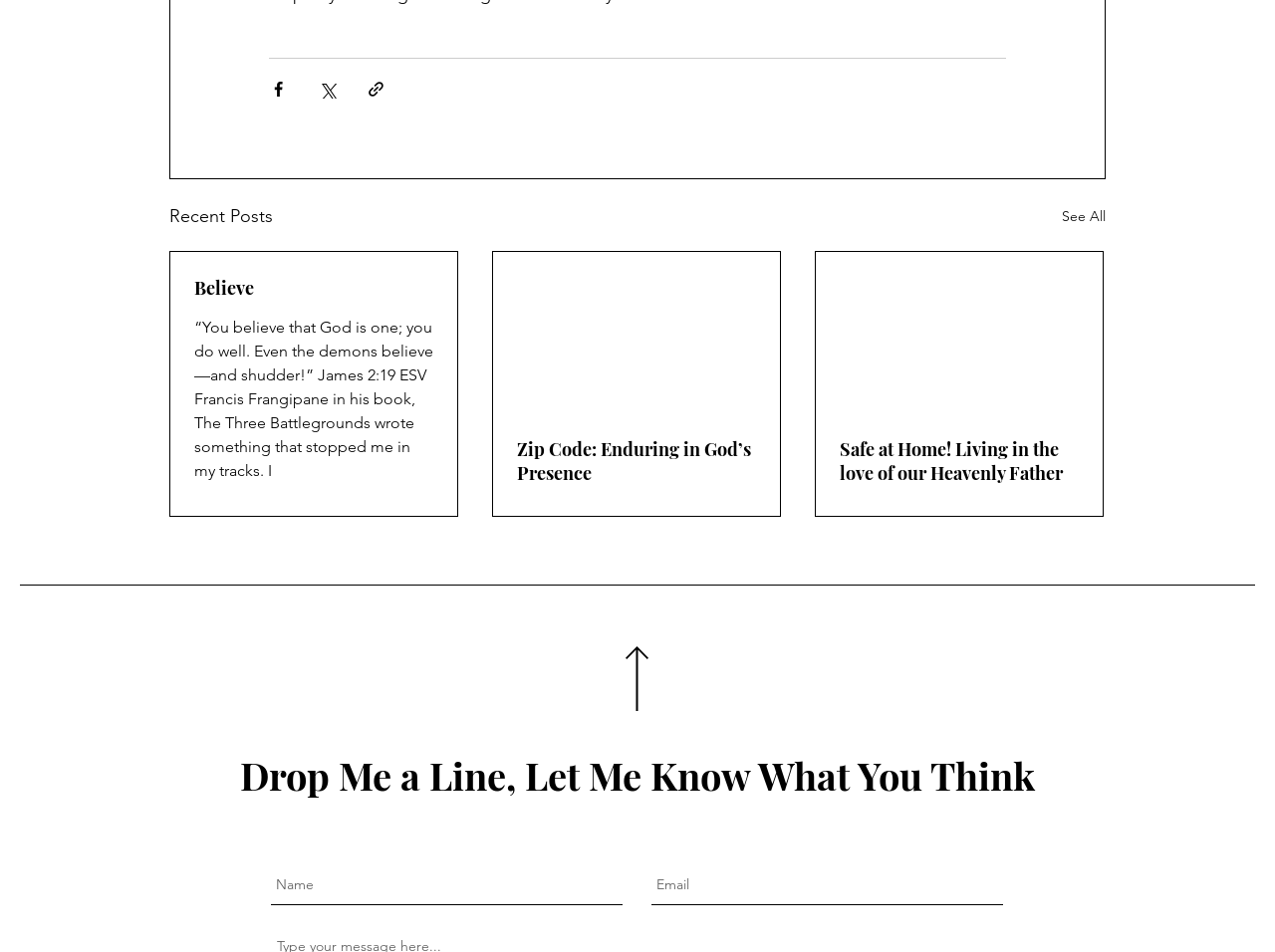Provide a short, one-word or phrase answer to the question below:
What is the purpose of the buttons at the top?

Share posts